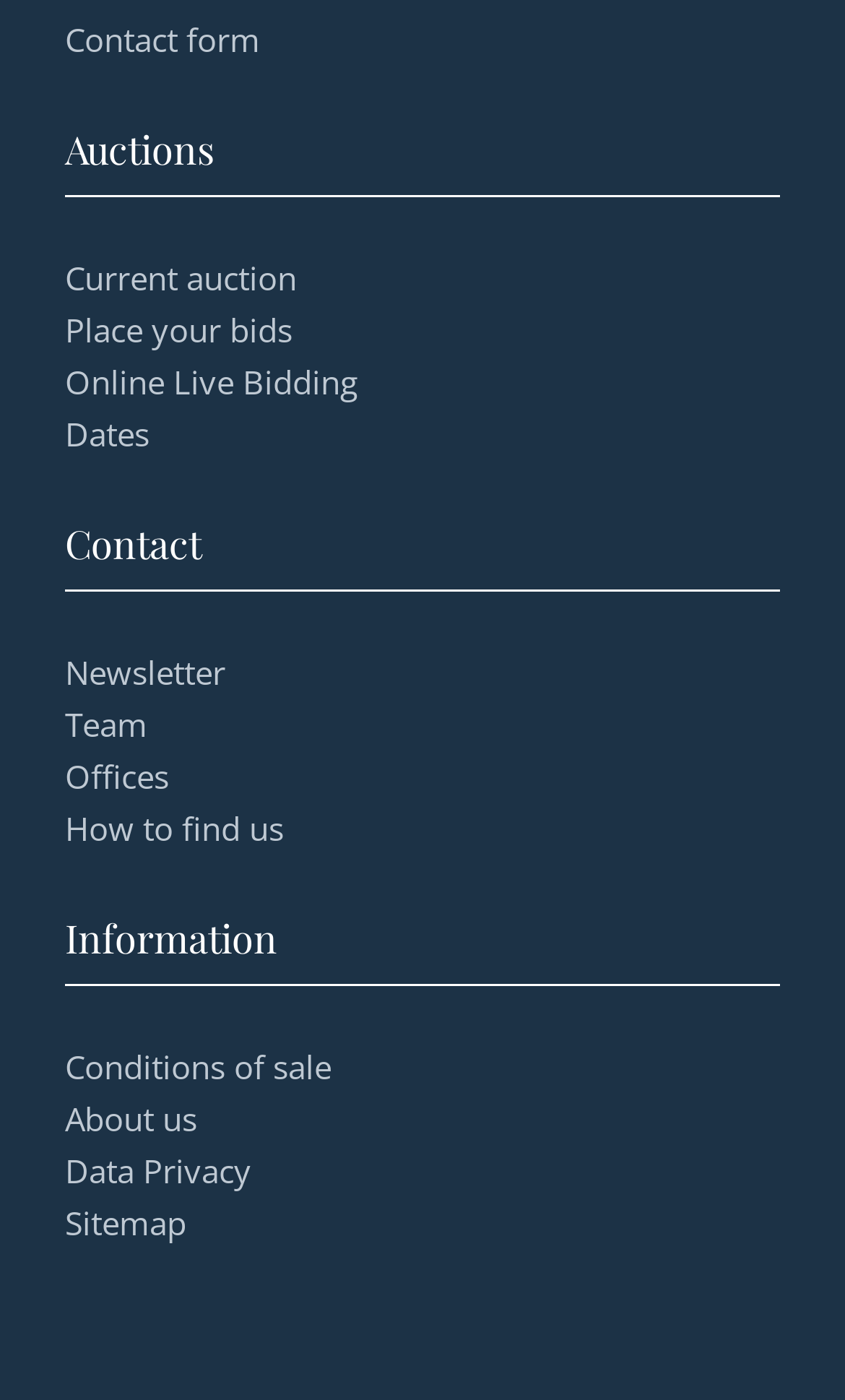Respond to the question below with a concise word or phrase:
What is the last link under the 'Information' heading?

Sitemap